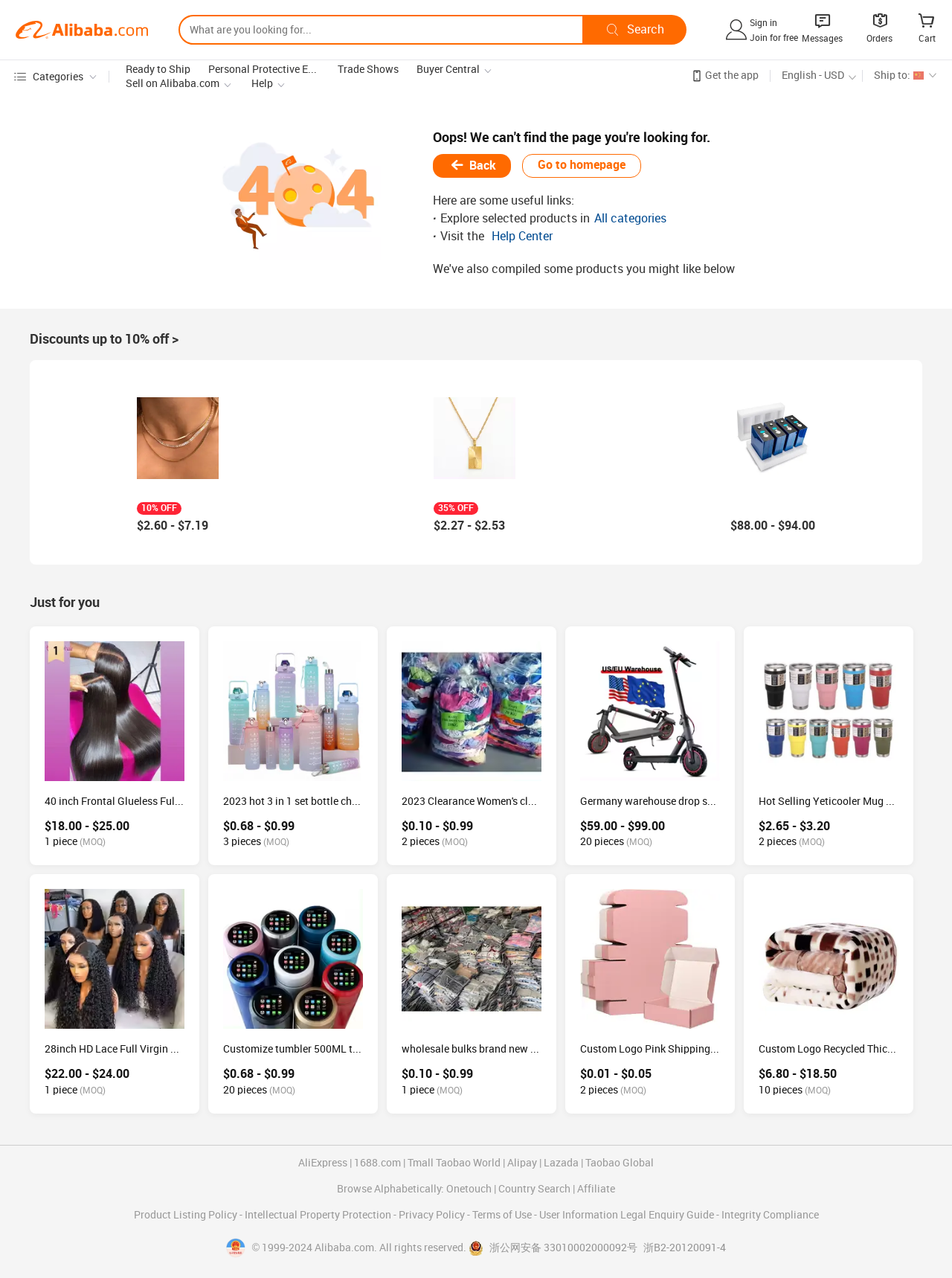Analyze and describe the webpage in a detailed narrative.

The webpage is a directory for manufacturers, suppliers, exporters, and importers on Alibaba.com. At the top, there is a search bar with a "Search" button, accompanied by links to "Sign in" and "Join for free" on the right. Below the search bar, there are several icons, including a cart, messages, and orders.

On the left side, there is a list of categories, including "Ready to Ship", "Personal Protective Equipment", "Trade Shows", and "Buyer Central". Below the categories, there are links to "Sell on Alibaba.com" and "Help".

In the main content area, there are several sections. The first section displays a banner with a discount offer of up to 10% off. Below the banner, there are three product showcases with images, prices, and minimum order quantities (MOQ). Each showcase has a link to the product details.

The next section is titled "Just for you" and features four product showcases with images, prices, and MOQ. Each showcase has a link to the product details.

At the bottom of the page, there are some useful links, including "Explore selected products in All categories" and "Visit the Help Center".